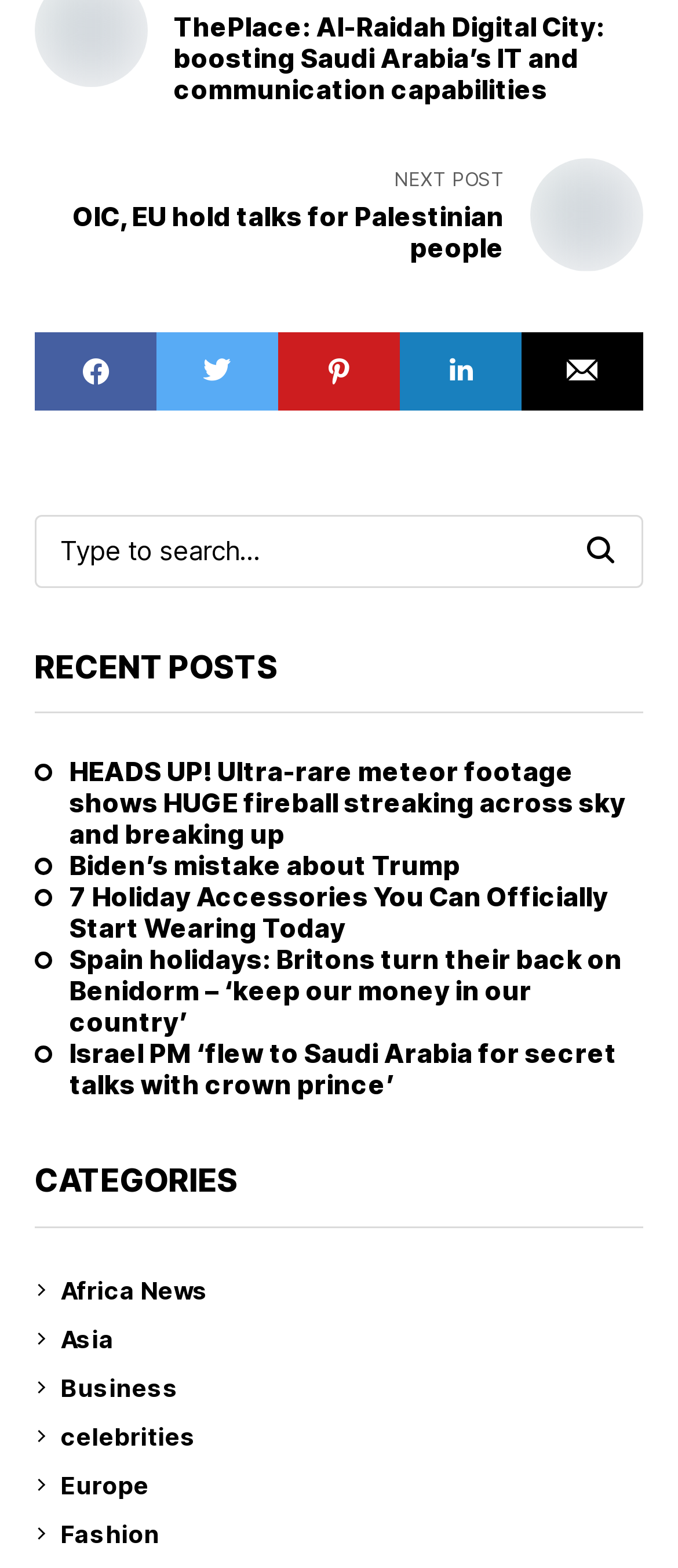Please identify the bounding box coordinates of the area I need to click to accomplish the following instruction: "Read the next post".

[0.051, 0.101, 0.949, 0.173]